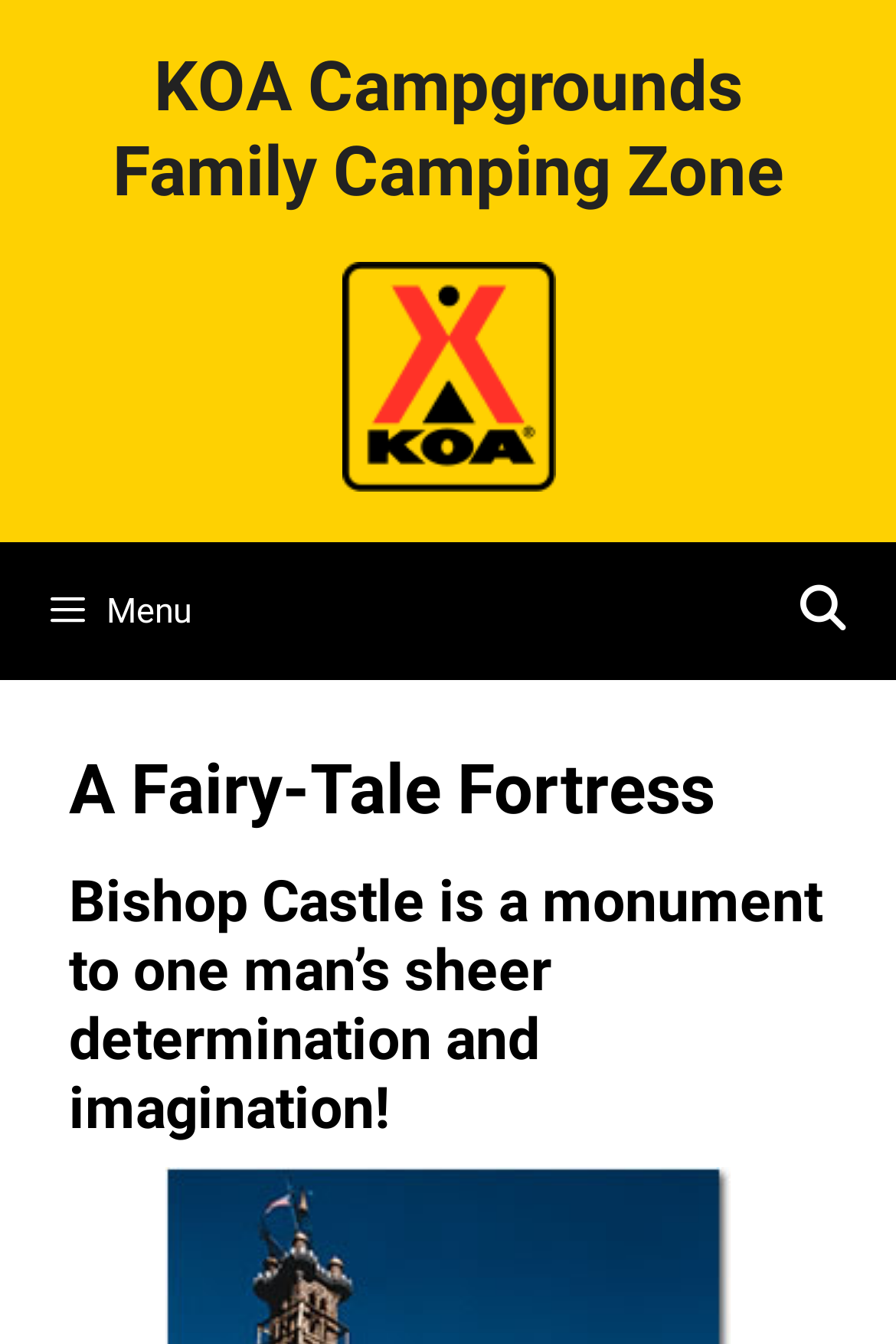What is the name of the camping zone?
Using the image, give a concise answer in the form of a single word or short phrase.

KOA Campgrounds Family Camping Zone